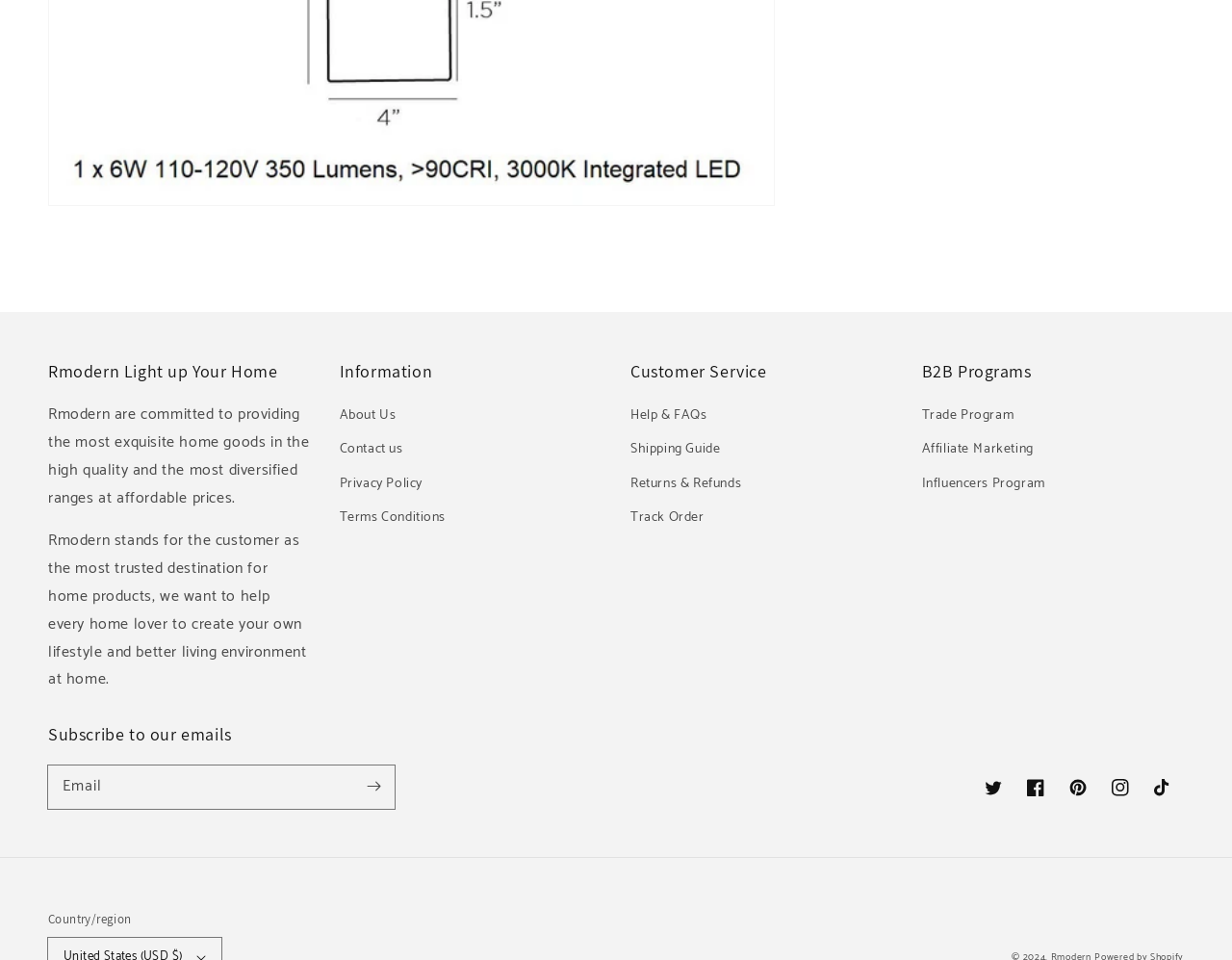Based on the provided description, "TikTok", find the bounding box of the corresponding UI element in the screenshot.

[0.927, 0.798, 0.961, 0.842]